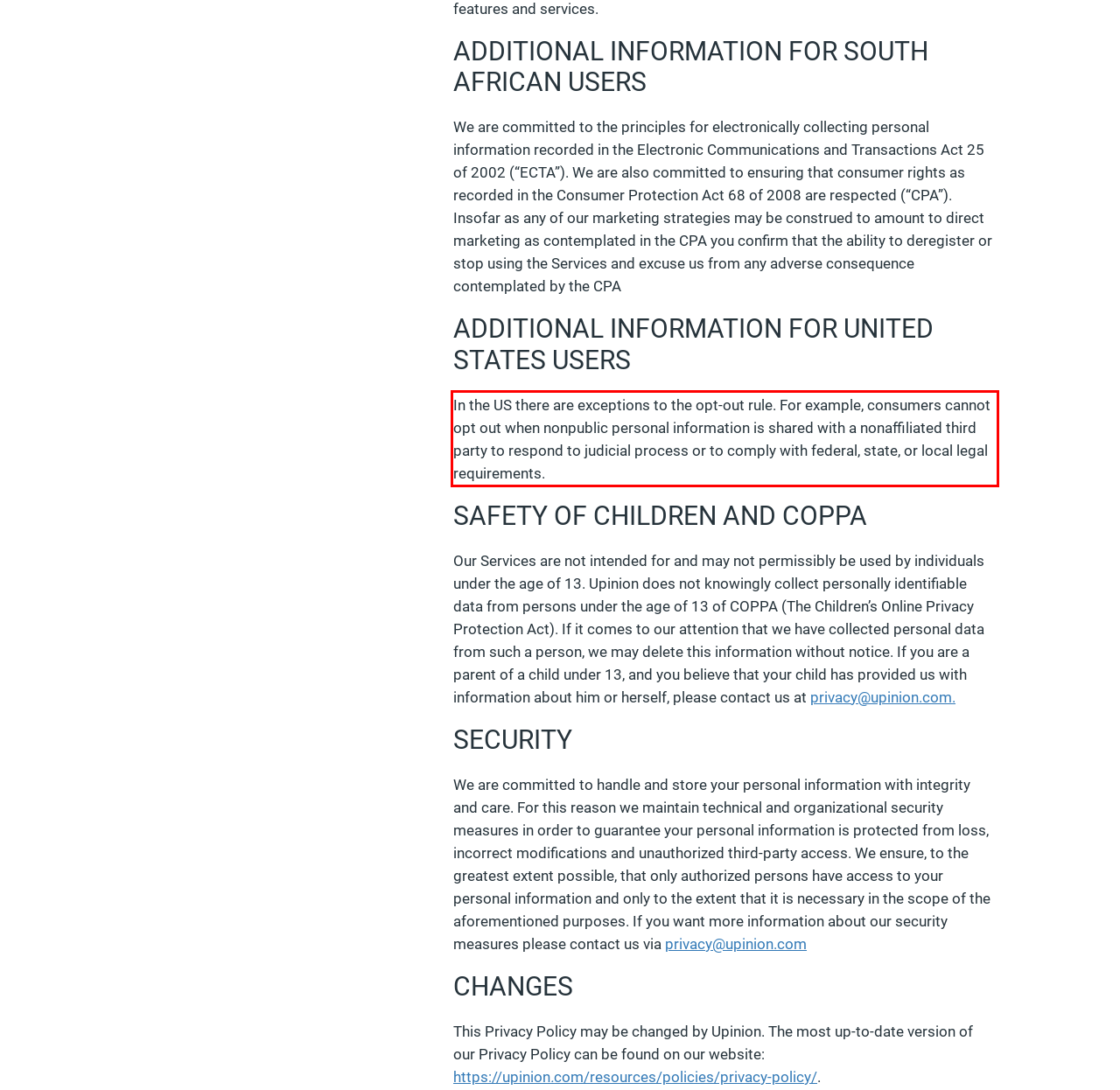Given a screenshot of a webpage containing a red rectangle bounding box, extract and provide the text content found within the red bounding box.

In the US there are exceptions to the opt-­out rule. For example, consumers cannot opt out when nonpublic personal information is shared with a nonaffiliated third party to respond to judicial process or to comply with federal, state, or local legal requirements.